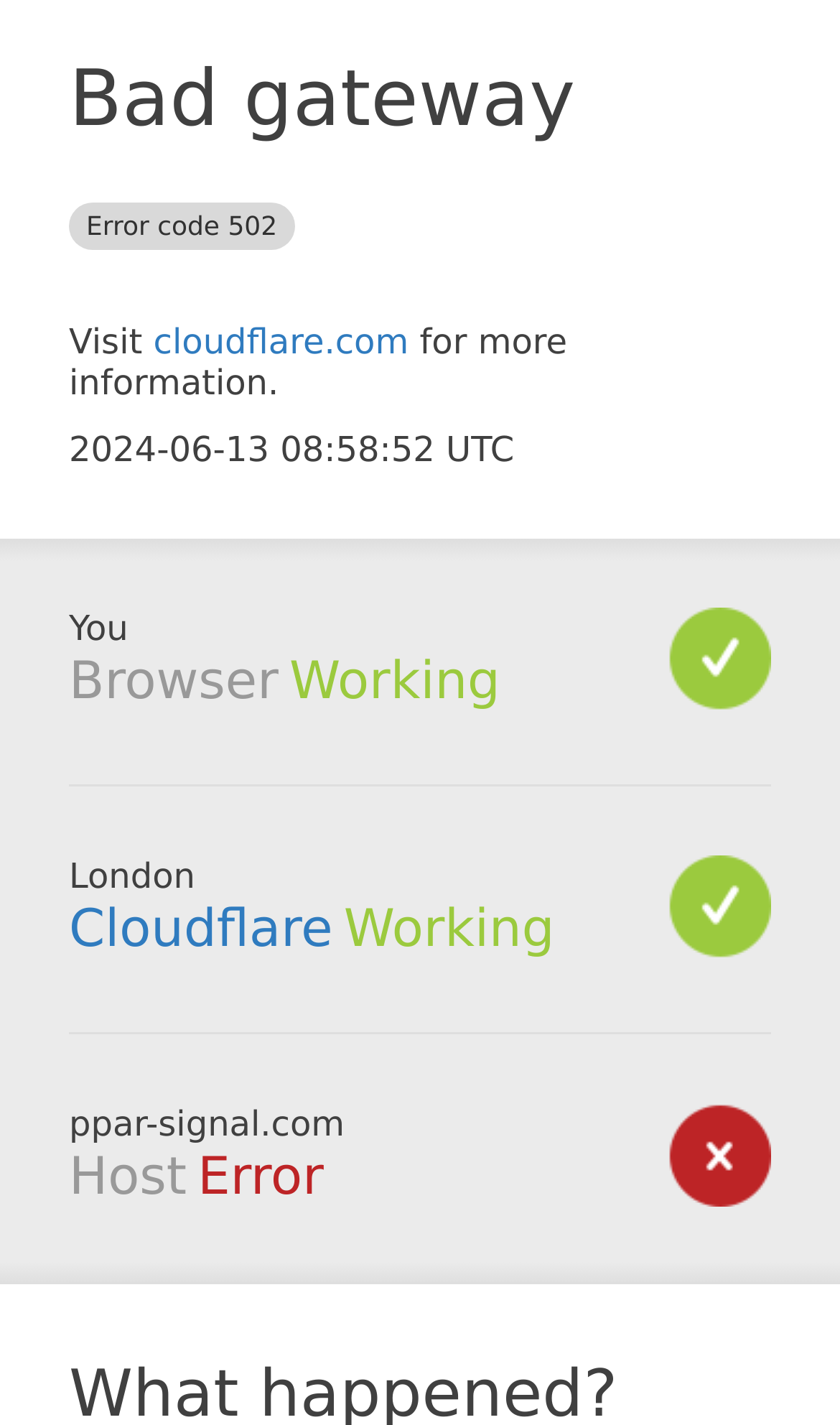What is the status of the host?
Please provide a single word or phrase in response based on the screenshot.

Error